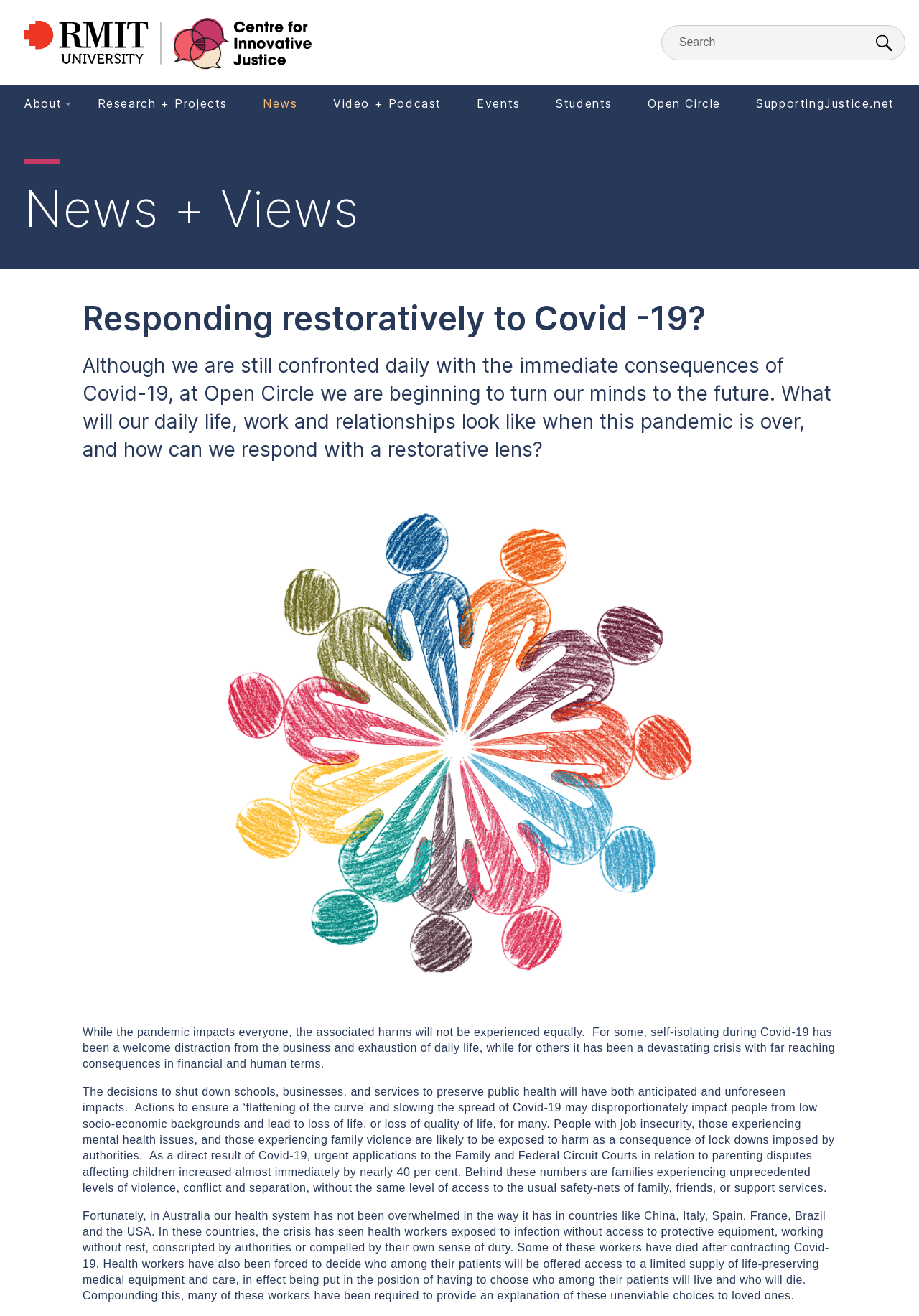Determine the bounding box coordinates of the clickable element to complete this instruction: "Read News + Views". Provide the coordinates in the format of four float numbers between 0 and 1, [left, top, right, bottom].

[0.027, 0.121, 0.973, 0.182]